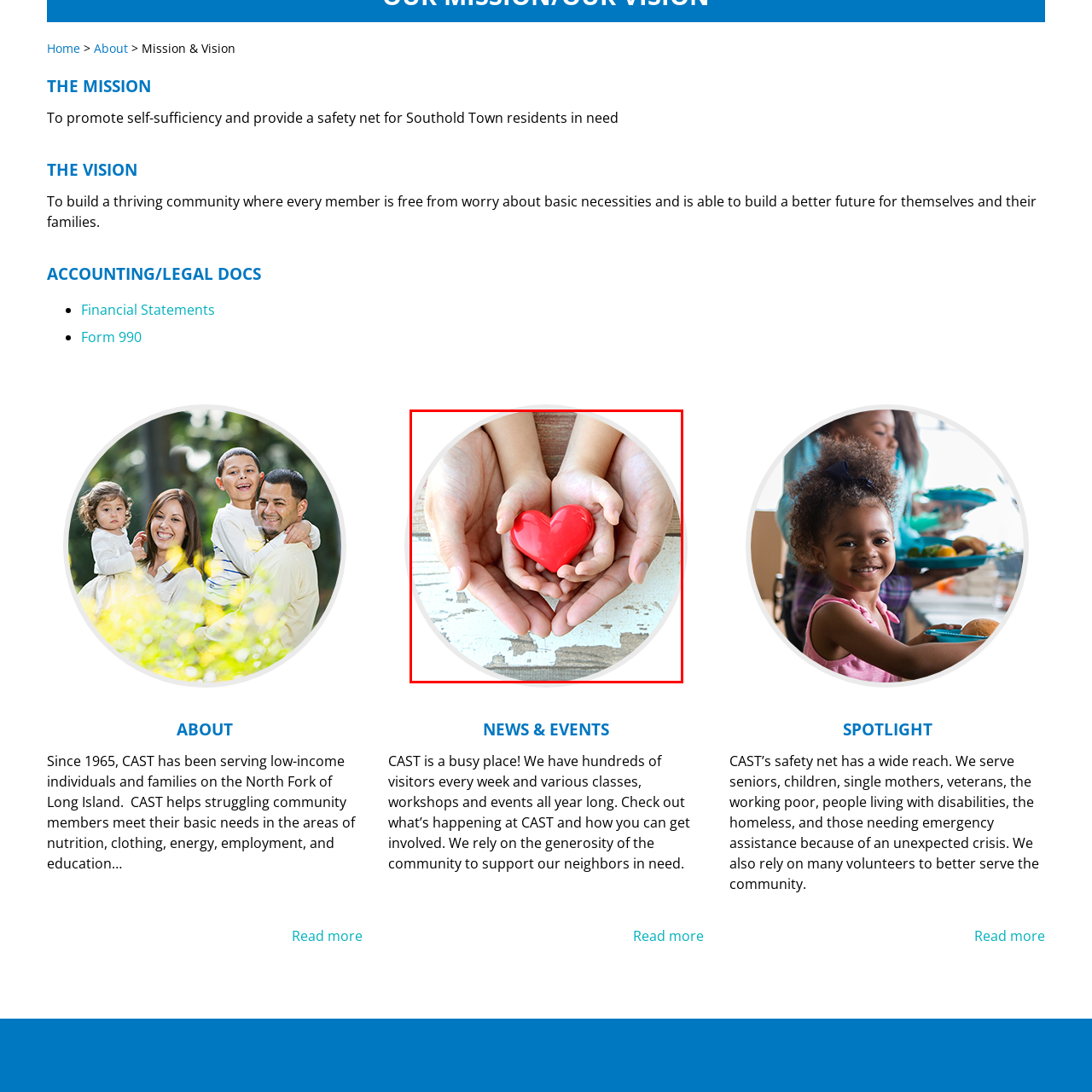Explain in detail what is shown in the red-bordered image.

The image features a collection of hands gently cradling a vibrant red heart, symbolizing love, care, and community support. The hands are diverse in size, suggesting a nurturing relationship between adults and children, illustrating the theme of togetherness and compassion. The heart serves as a powerful representation of empathy and assistance, reflecting the mission of local organizations that aim to provide a safety net for community members in need. The rustic background adds warmth and connection to the theme of helping one another, characteristic of community-focused initiatives. This visual serves as a reminder of the importance of lending a helping hand and fostering a supportive environment for all individuals, particularly those facing challenges in their lives.